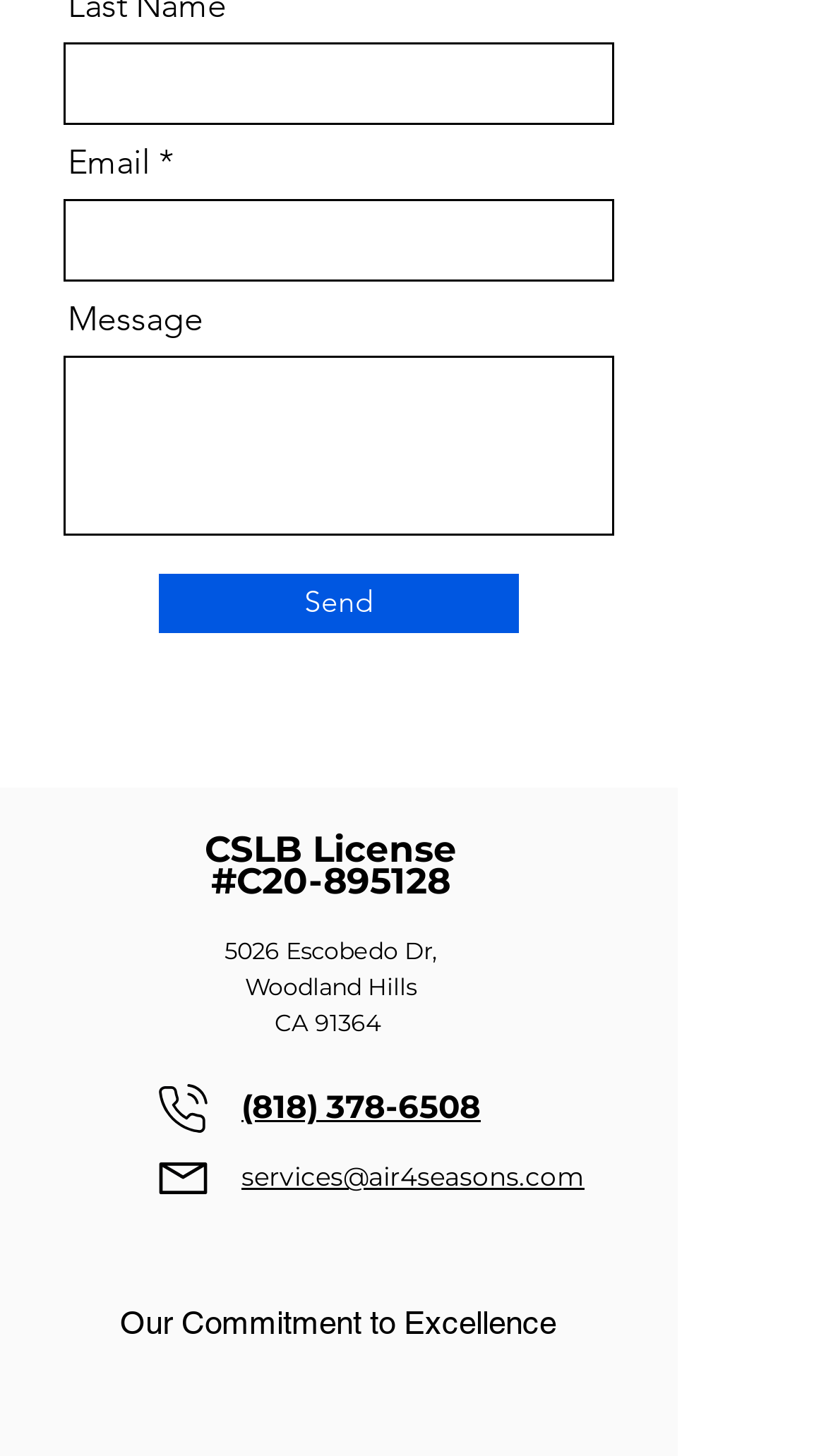Identify the bounding box coordinates of the area that should be clicked in order to complete the given instruction: "Visit Facebook page". The bounding box coordinates should be four float numbers between 0 and 1, i.e., [left, top, right, bottom].

[0.233, 0.853, 0.287, 0.883]